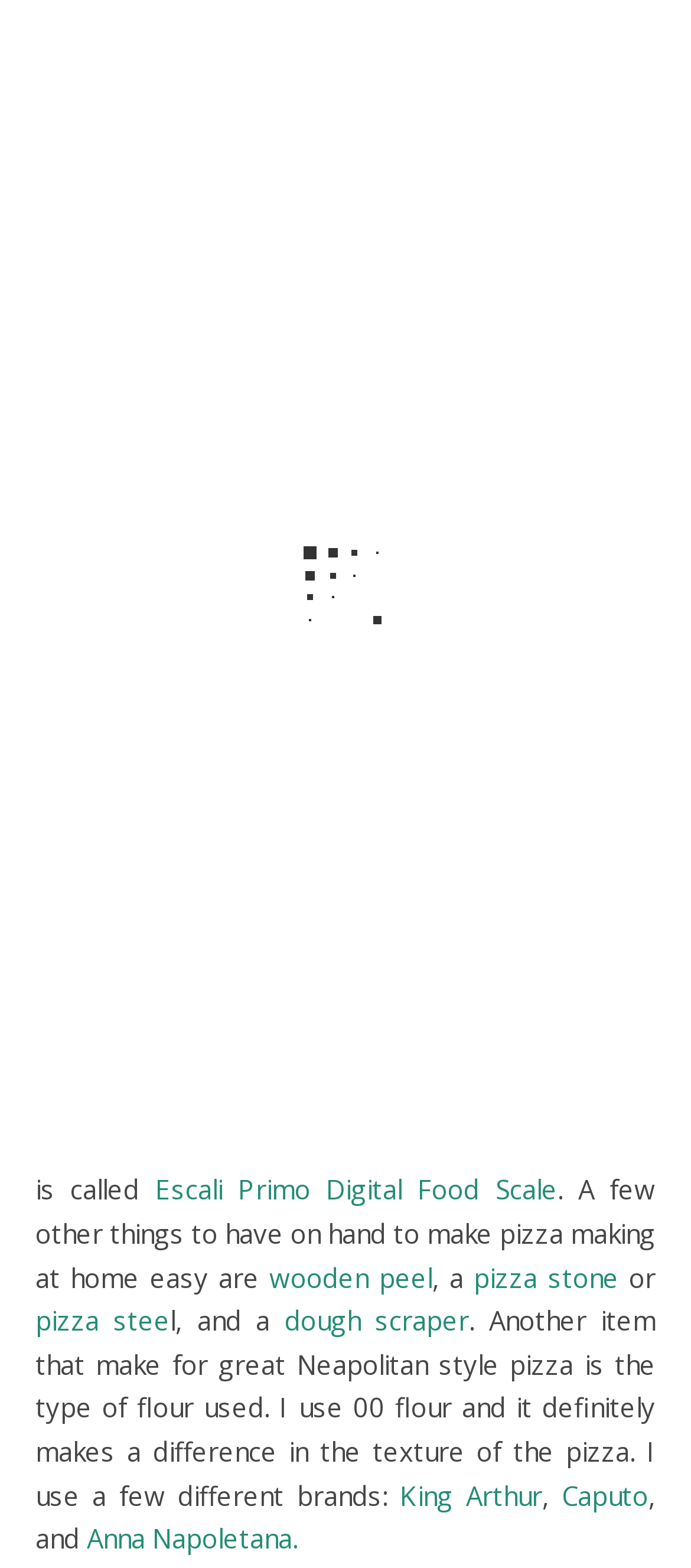Using the provided element description: "Twitter", determine the bounding box coordinates of the corresponding UI element in the screenshot.

None